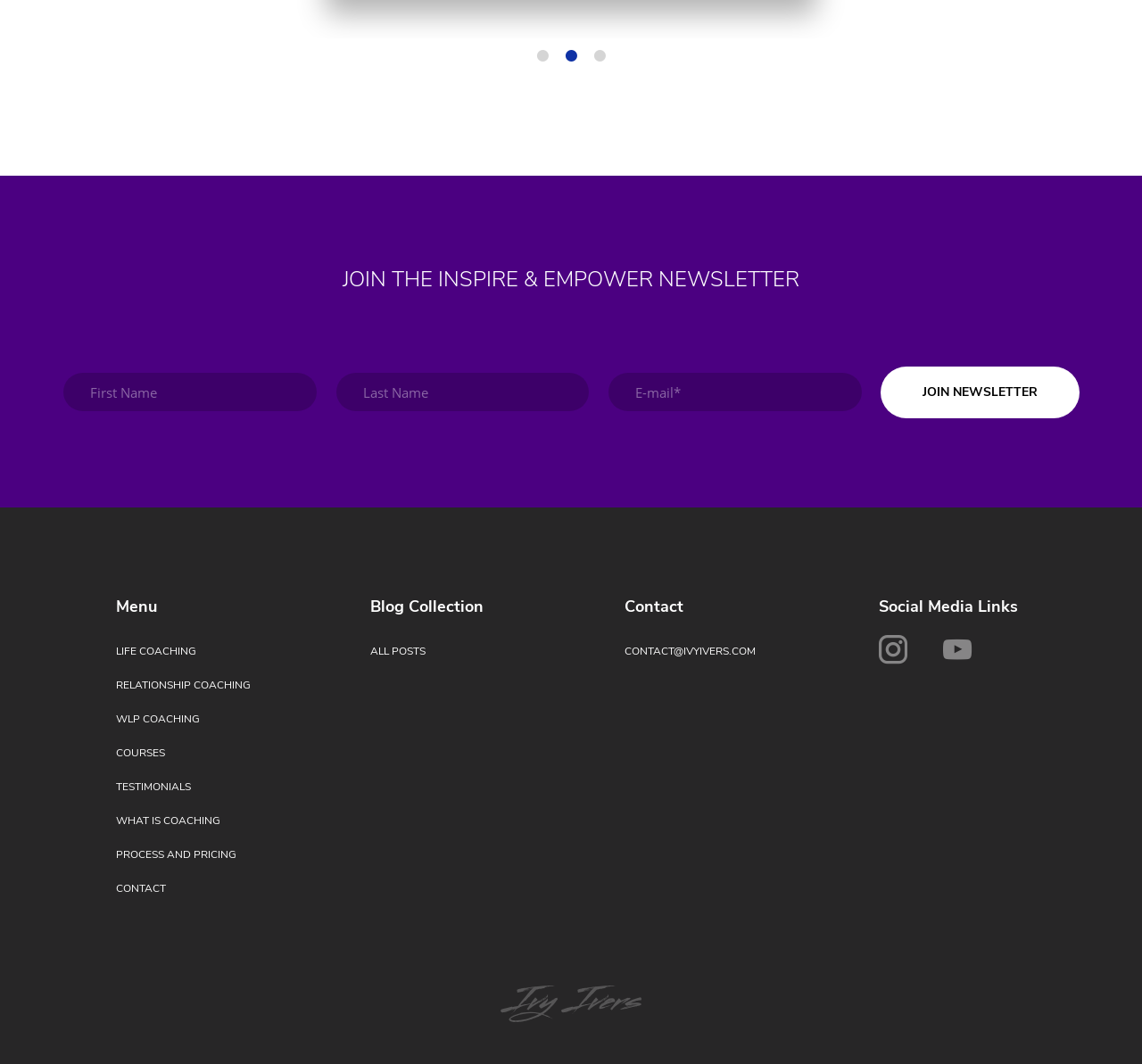Please identify the bounding box coordinates of the clickable area that will allow you to execute the instruction: "Check ALL POSTS".

[0.324, 0.599, 0.373, 0.624]